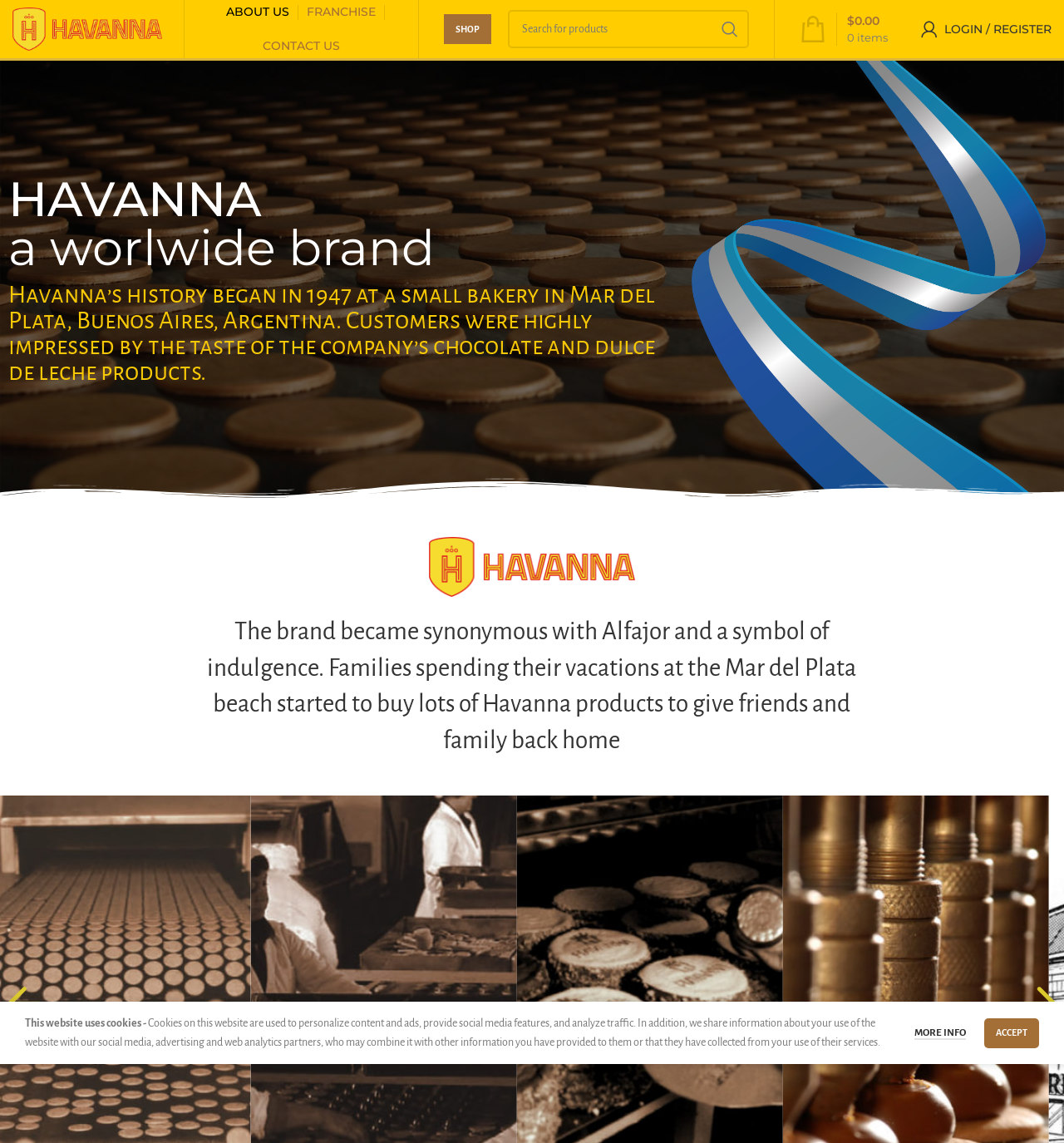Identify the bounding box for the UI element that is described as follows: "PRESS".

None